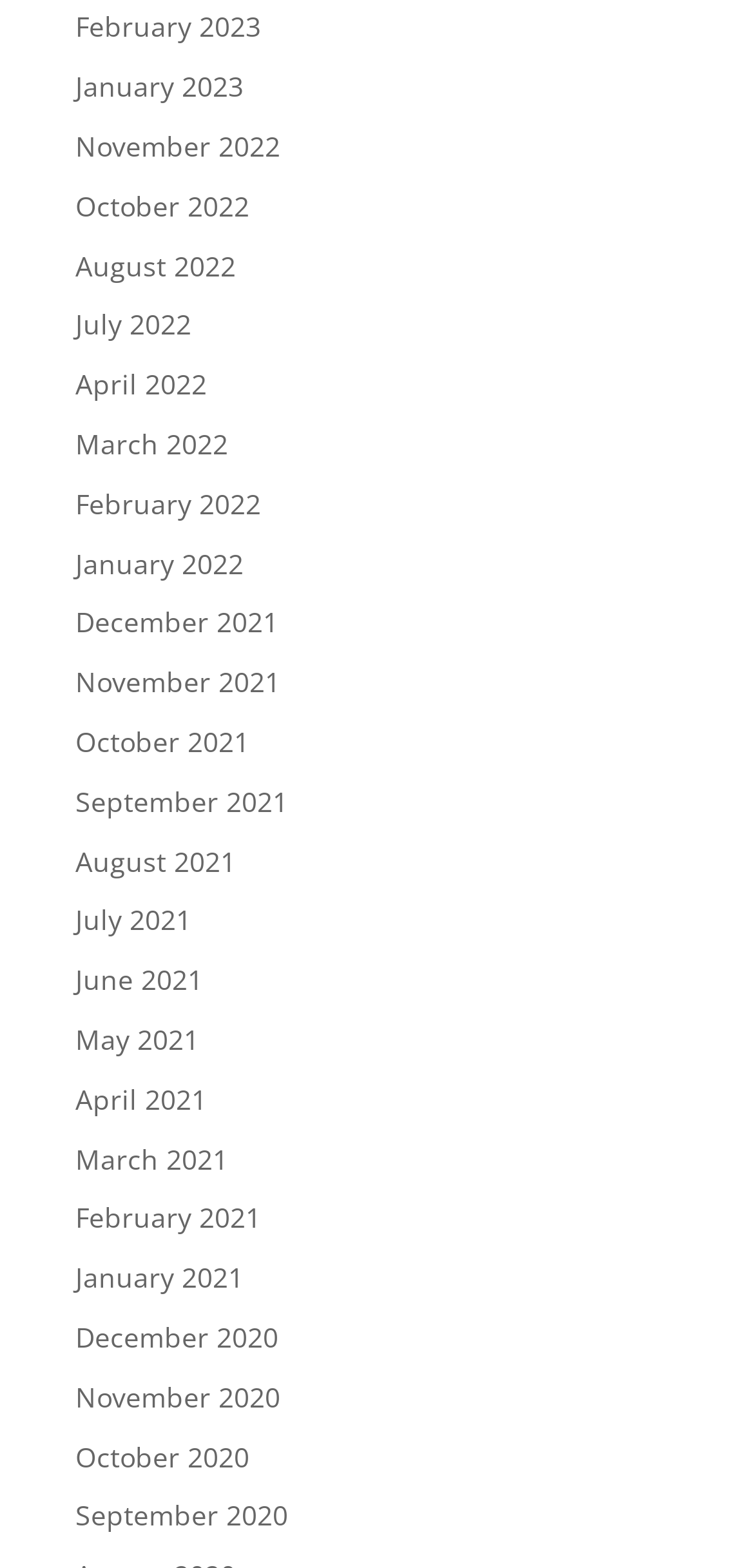Please reply to the following question using a single word or phrase: 
What is the earliest month listed?

December 2020